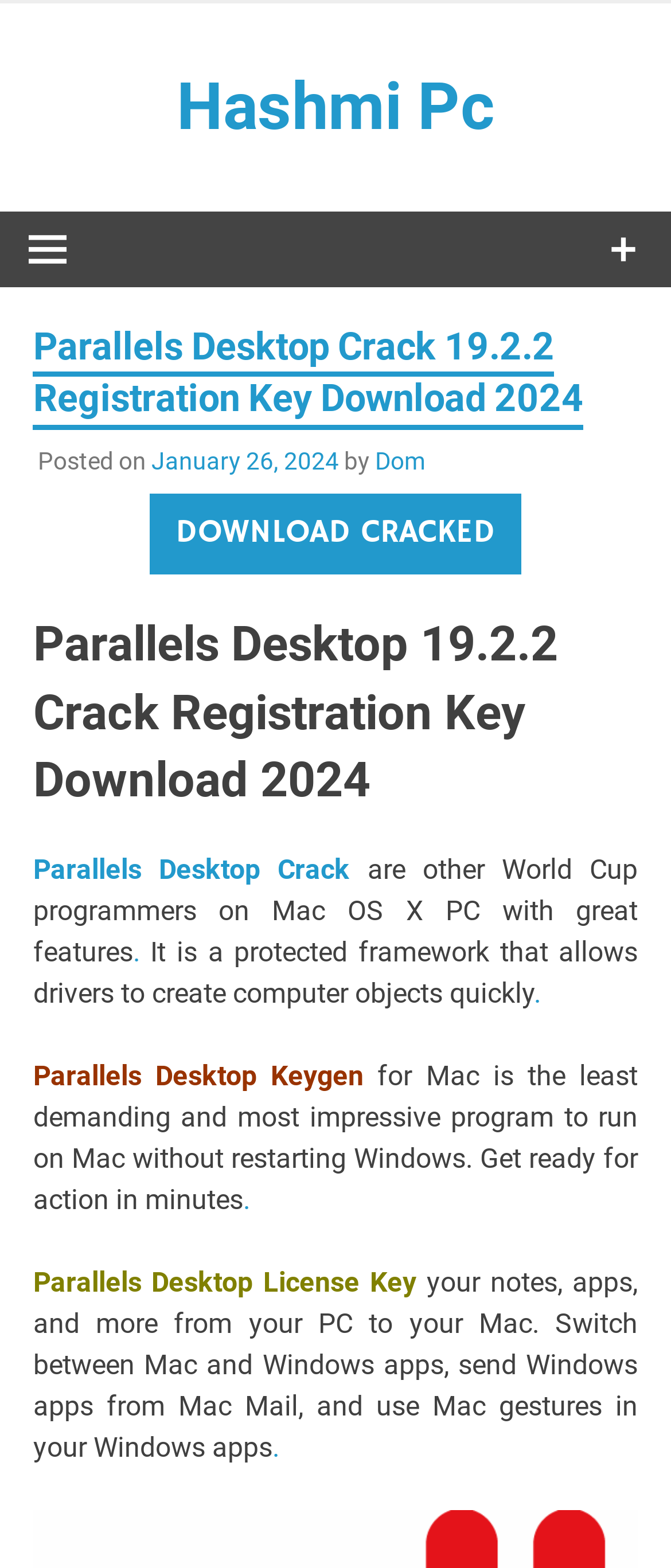Offer a comprehensive description of the webpage’s content and structure.

The webpage appears to be a software download page, specifically for Parallels Desktop Crack. At the top, there is a link to "Hashmi Pc" and a static text "Download Cracked Free Softwares". Below these elements, there are two buttons, one with an icon '\uf419' on the left and another with an icon '\uf510' on the right.

The main content of the page is divided into sections. The first section has a heading "Parallels Desktop Crack 19.2.2 Registration Key Download 2024" and provides information about the software, including the date it was posted, "January 26, 2024", and the author, "Dom". 

Below this section, there is a prominent link "DOWNLOAD CRACKED" and a button with the same text. The next section has a heading "Parallels Desktop 19.2.2 Crack Registration Key Download 2024" and provides a brief description of the software, stating that it is a protected framework that allows drivers to create computer objects quickly.

The page also contains several links to related software, including "Parallels Desktop Crack", "Parallels Desktop Keygen", and "Parallels Desktop License Key". Additionally, there are static texts that provide more information about the software, such as its features and capabilities.